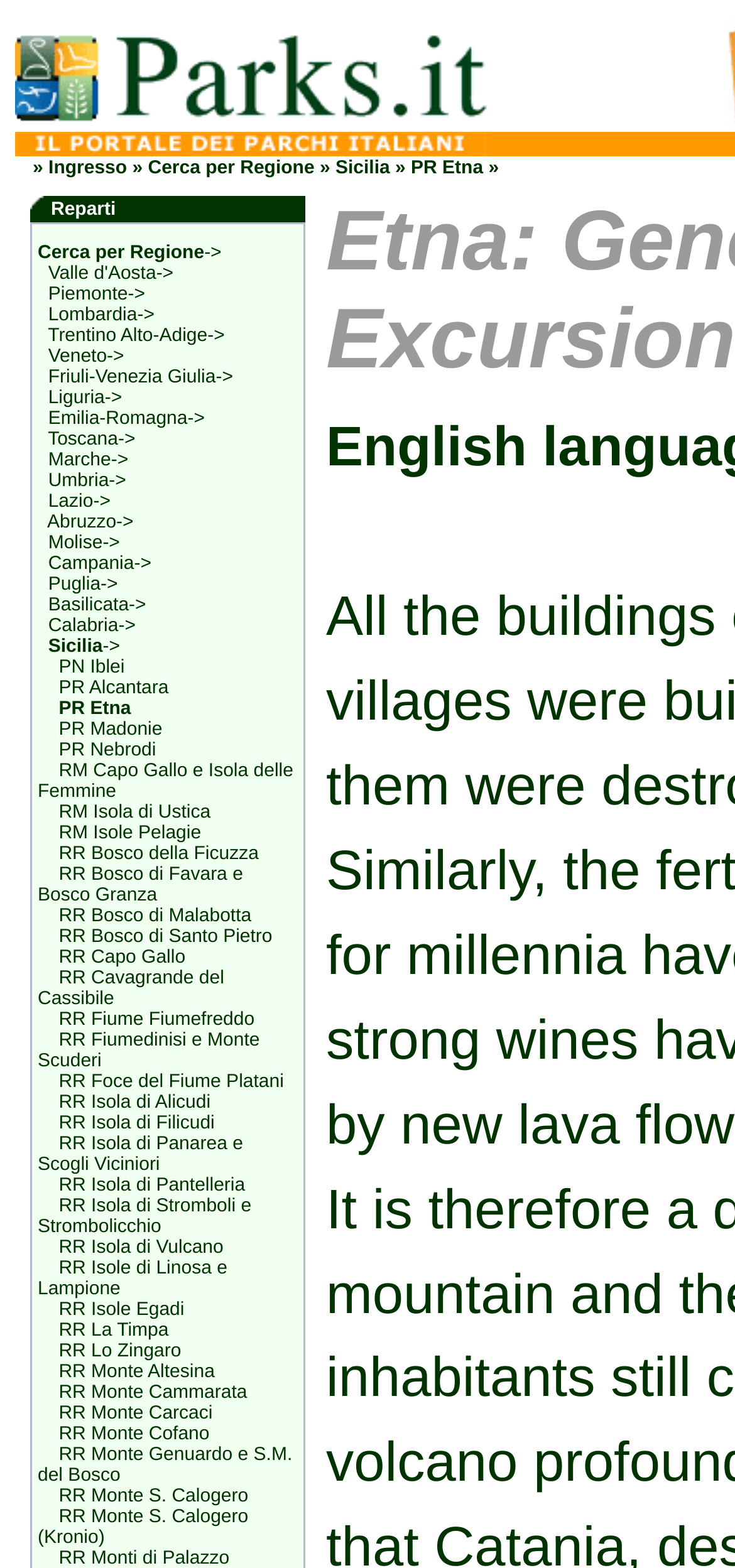Can you pinpoint the bounding box coordinates for the clickable element required for this instruction: "Click on the 'Ingresso' link"? The coordinates should be four float numbers between 0 and 1, i.e., [left, top, right, bottom].

[0.066, 0.101, 0.173, 0.114]